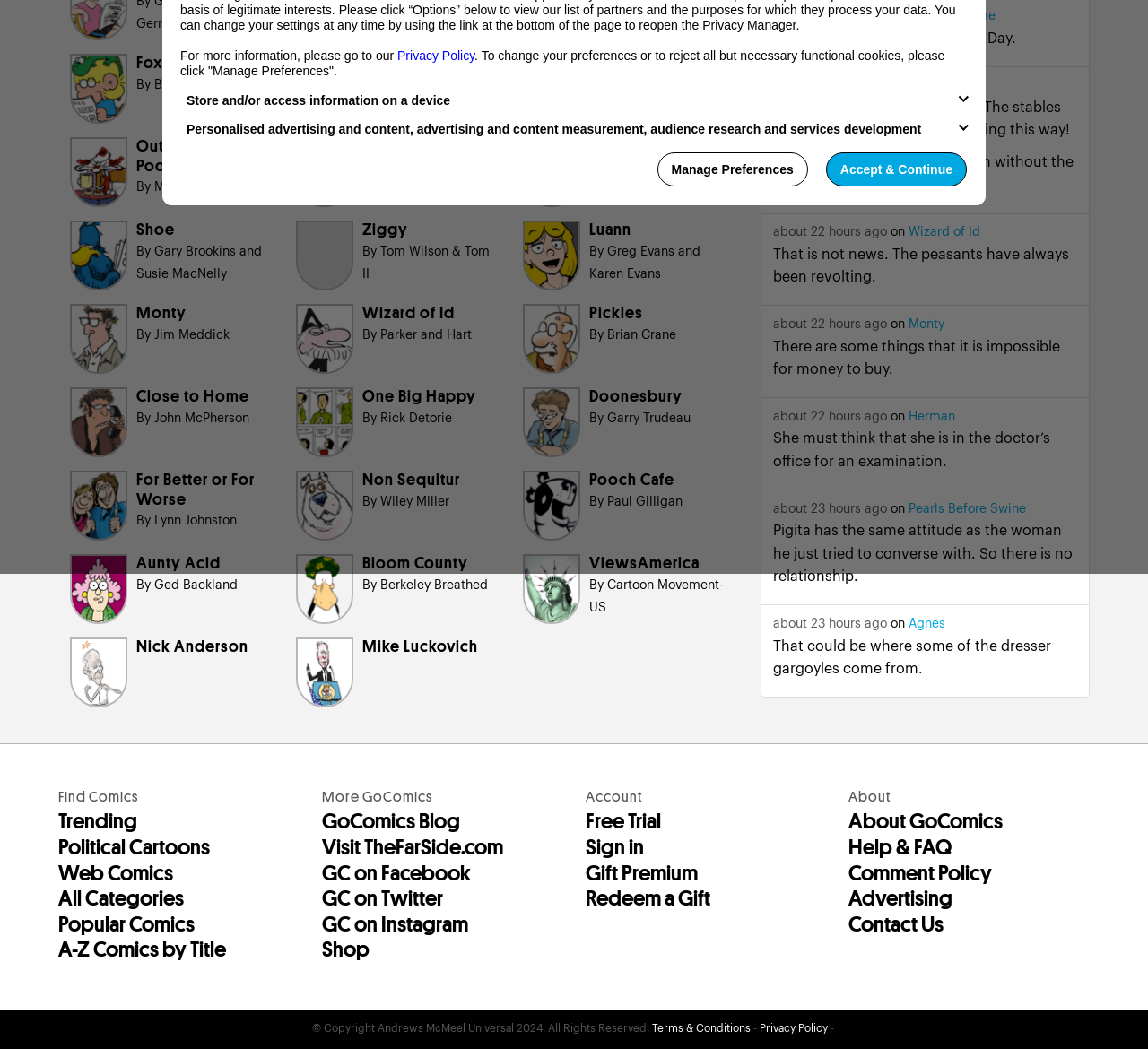Using the webpage screenshot, locate the HTML element that fits the following description and provide its bounding box: "title="Pacific Naturopathic Medical Center"".

None